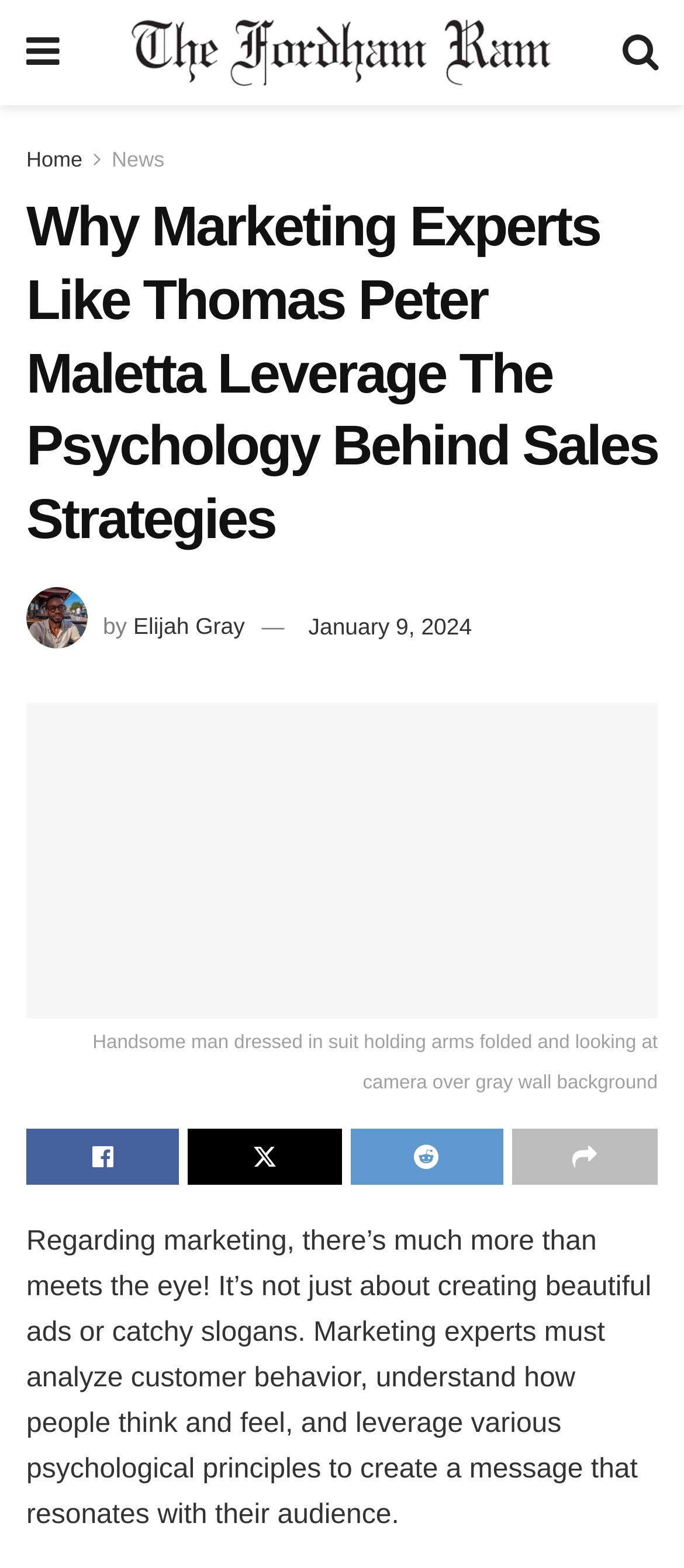How many images are on the webpage?
Based on the screenshot, respond with a single word or phrase.

4